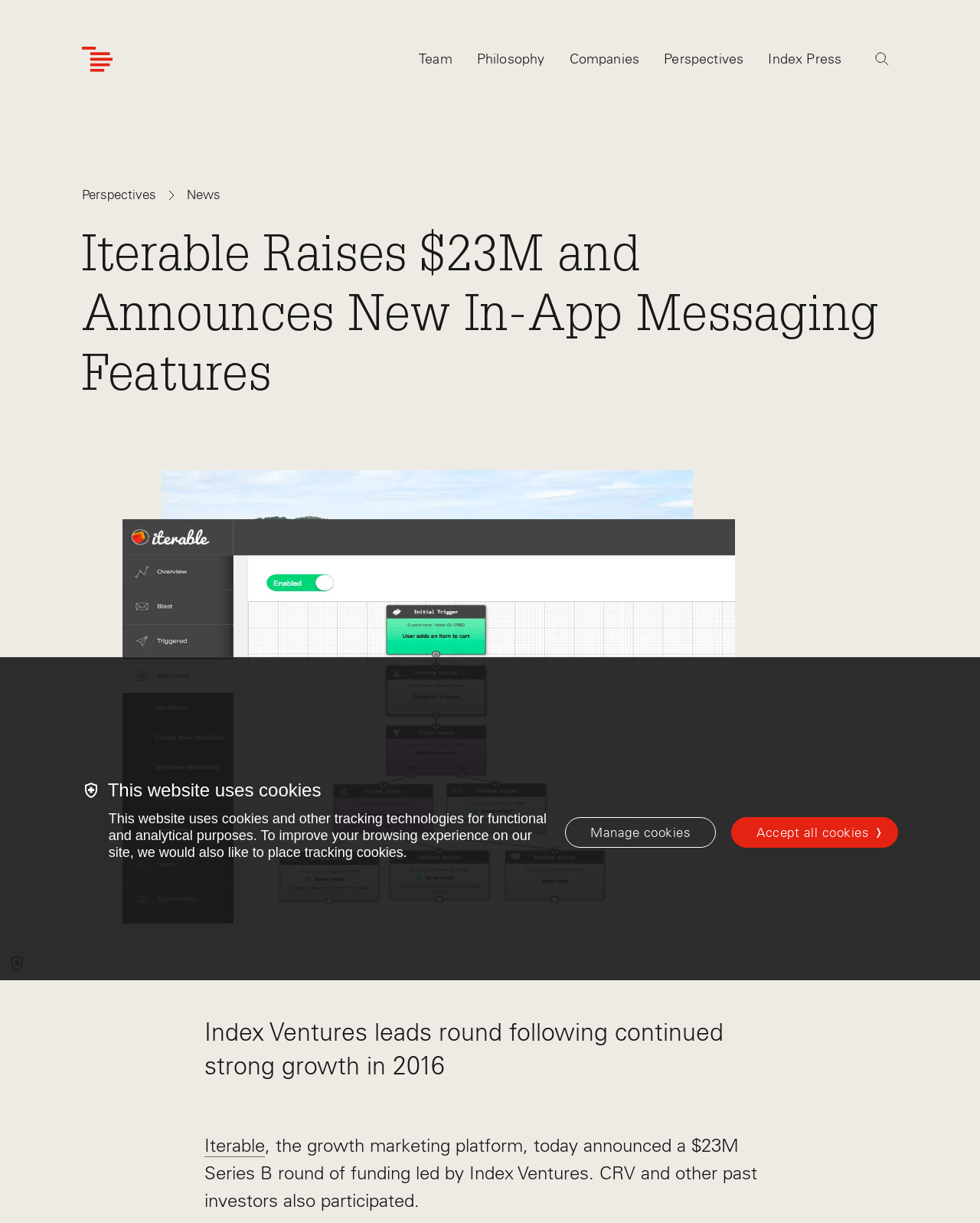What is the name of the company that raised $23M?
Please provide a single word or phrase based on the screenshot.

Iterable